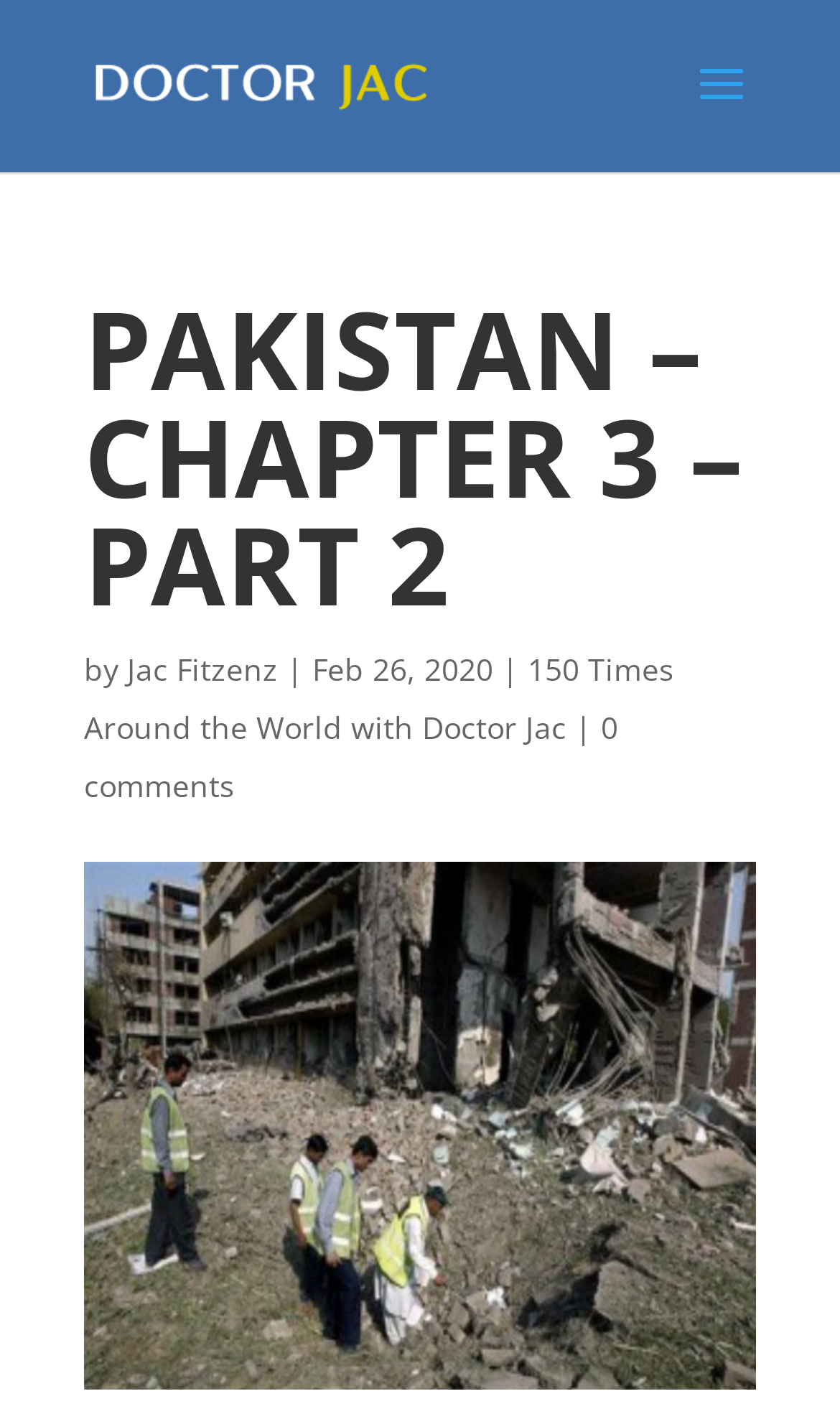Please provide the bounding box coordinates for the UI element as described: "alt="Dr Jac Fitzenz Author"". The coordinates must be four floats between 0 and 1, represented as [left, top, right, bottom].

[0.11, 0.042, 0.51, 0.075]